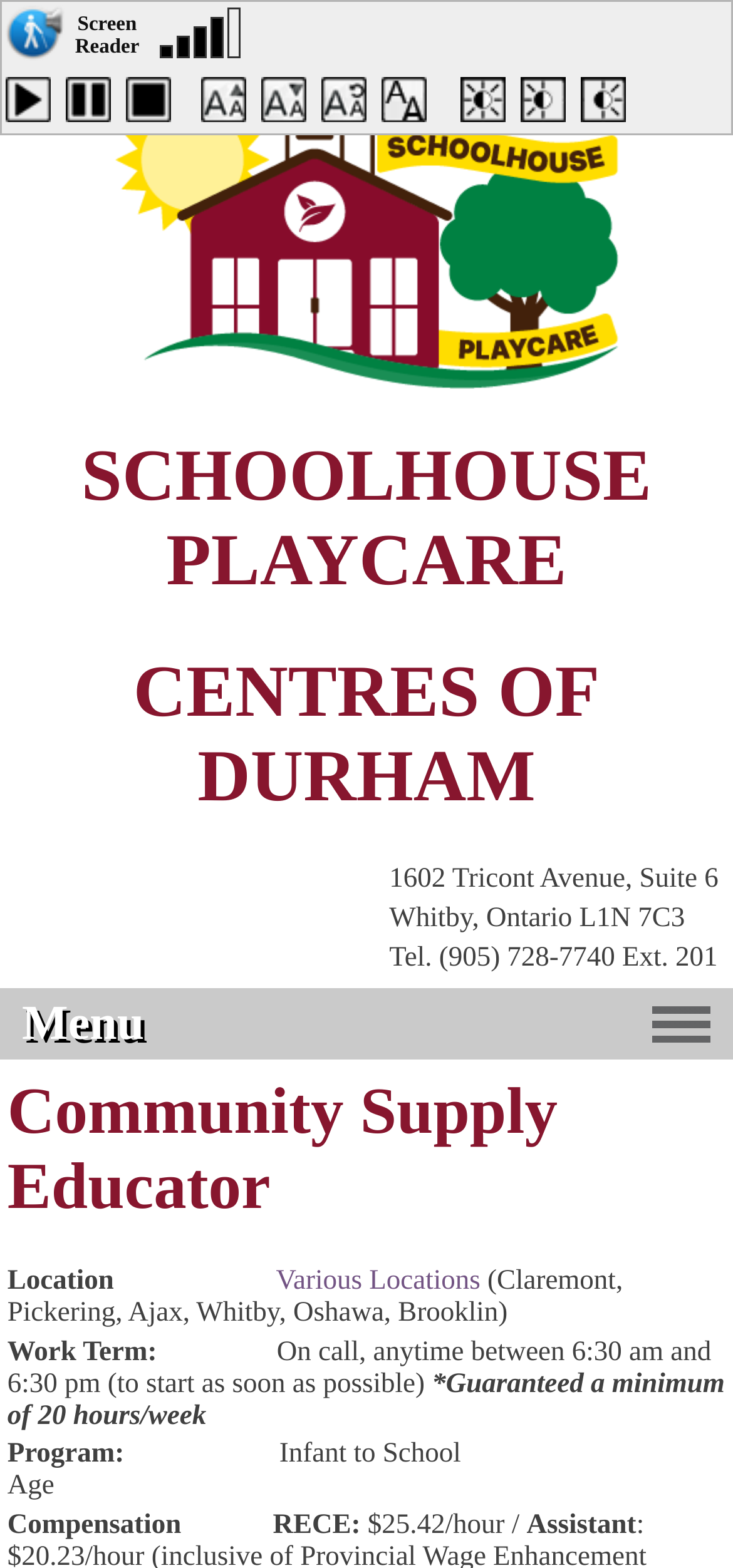Identify the bounding box coordinates of the region that needs to be clicked to carry out this instruction: "Click the Menu button". Provide these coordinates as four float numbers ranging from 0 to 1, i.e., [left, top, right, bottom].

[0.03, 0.635, 0.97, 0.671]